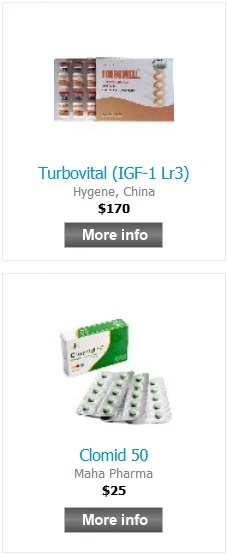What is Clomid 50 typically used to treat?
Refer to the screenshot and respond with a concise word or phrase.

Certain medical conditions, including infertility